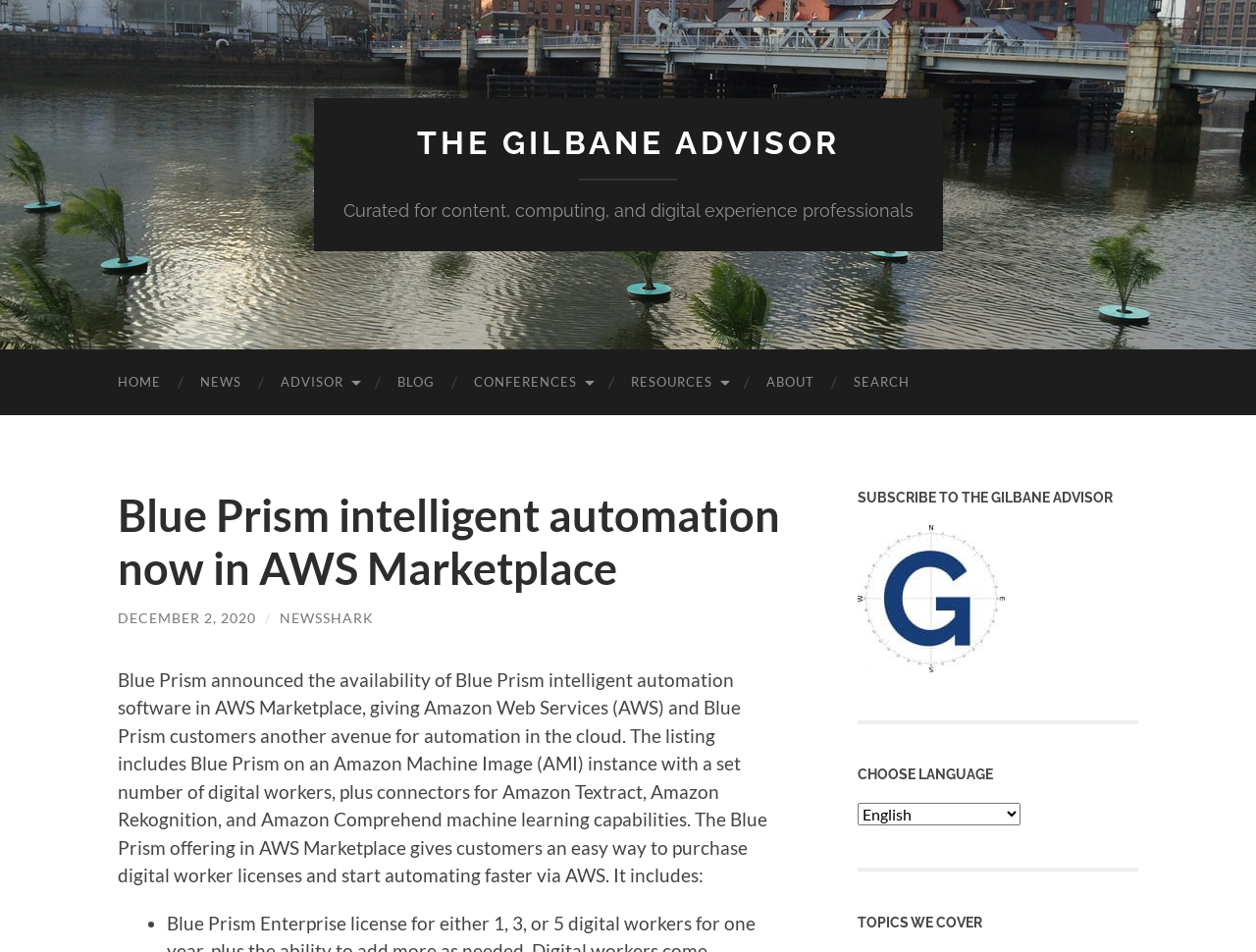Find the bounding box coordinates of the area that needs to be clicked in order to achieve the following instruction: "Click on THE GILBANE ADVISOR link". The coordinates should be specified as four float numbers between 0 and 1, i.e., [left, top, right, bottom].

[0.332, 0.131, 0.668, 0.169]